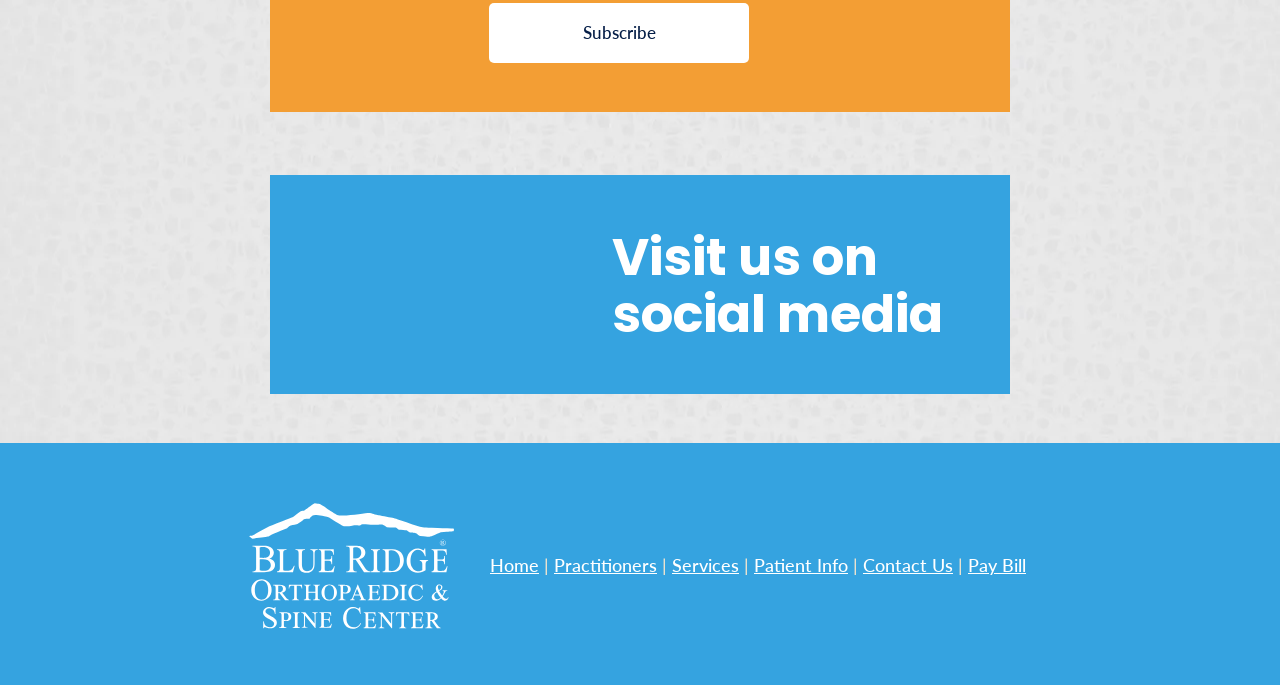Please provide a one-word or phrase answer to the question: 
What is the last link in the navigation bar?

Pay Bill